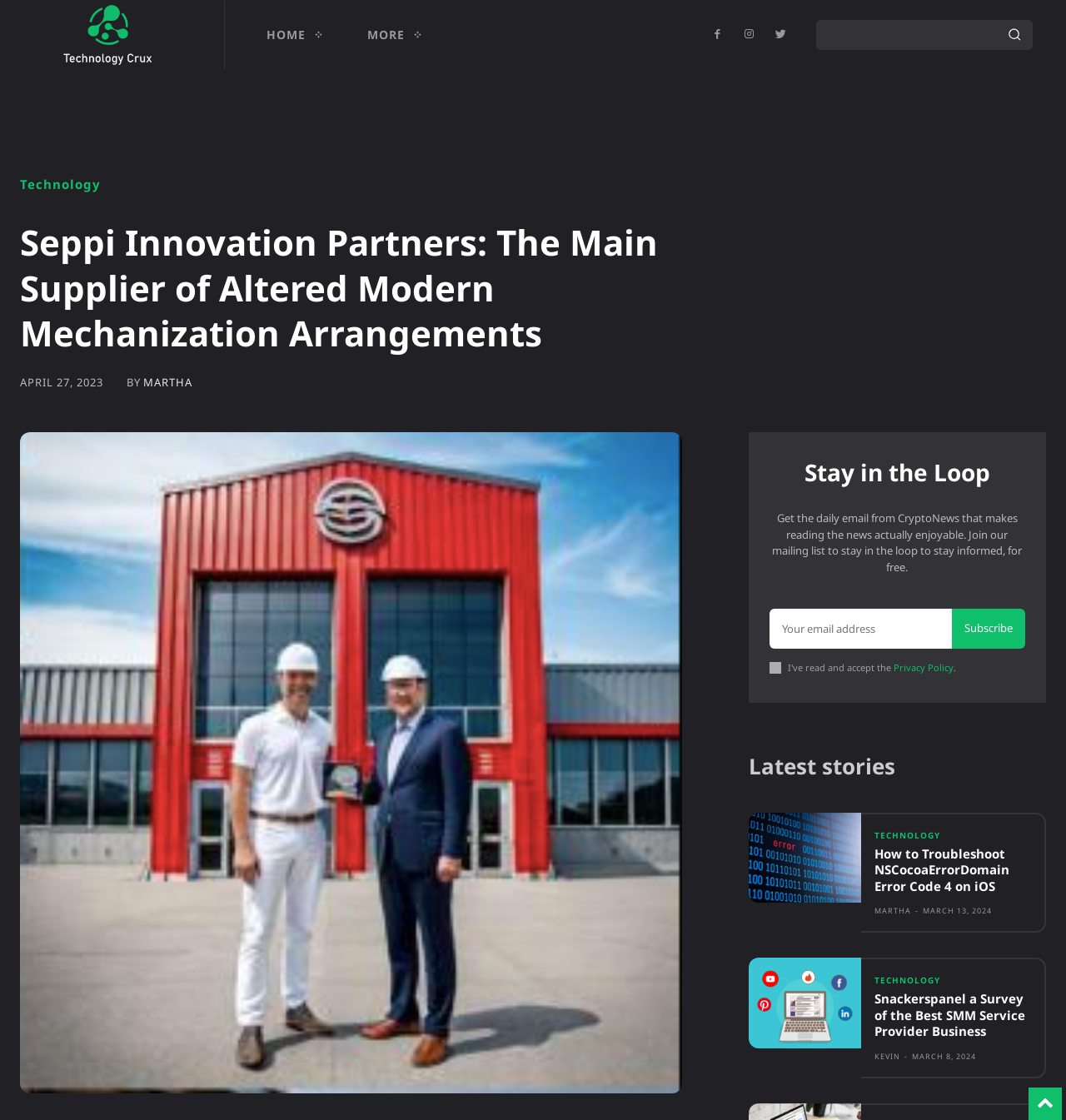What is the topic of the latest stories?
Answer the question in as much detail as possible.

I found the answer by looking at the headings and links under the 'Latest stories' section. The headings and links suggest that the latest stories are related to technology, such as troubleshooting NSCocoaErrorDomain Error Code 4 on iOS and Snackerspanel, a Survey of the Best SMM Service Provider Business.